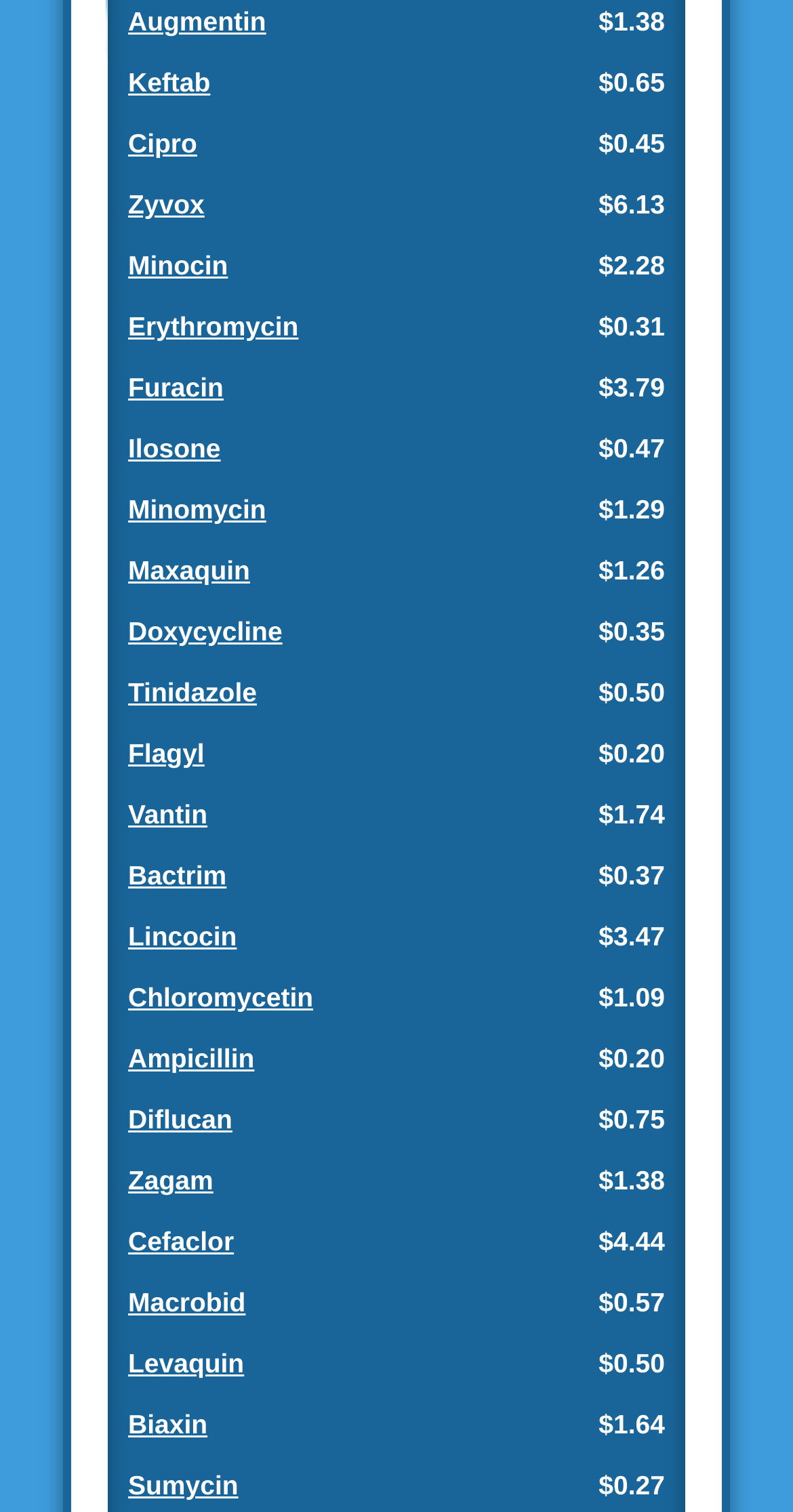Are there any antibiotics with a price of $0.50?
Use the image to answer the question with a single word or phrase.

Yes